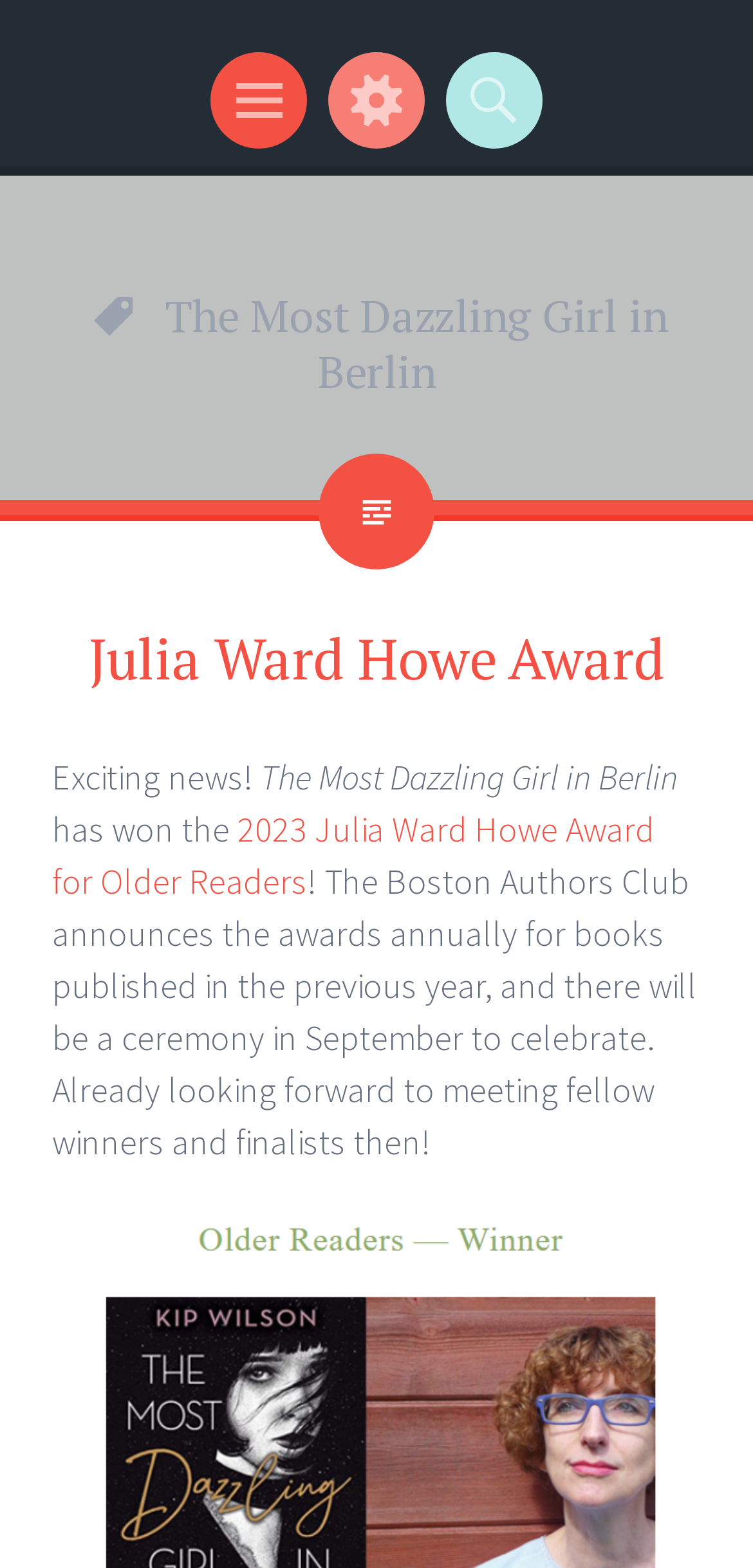Identify the bounding box for the UI element described as: "Julia Ward Howe Award". The coordinates should be four float numbers between 0 and 1, i.e., [left, top, right, bottom].

[0.118, 0.397, 0.882, 0.444]